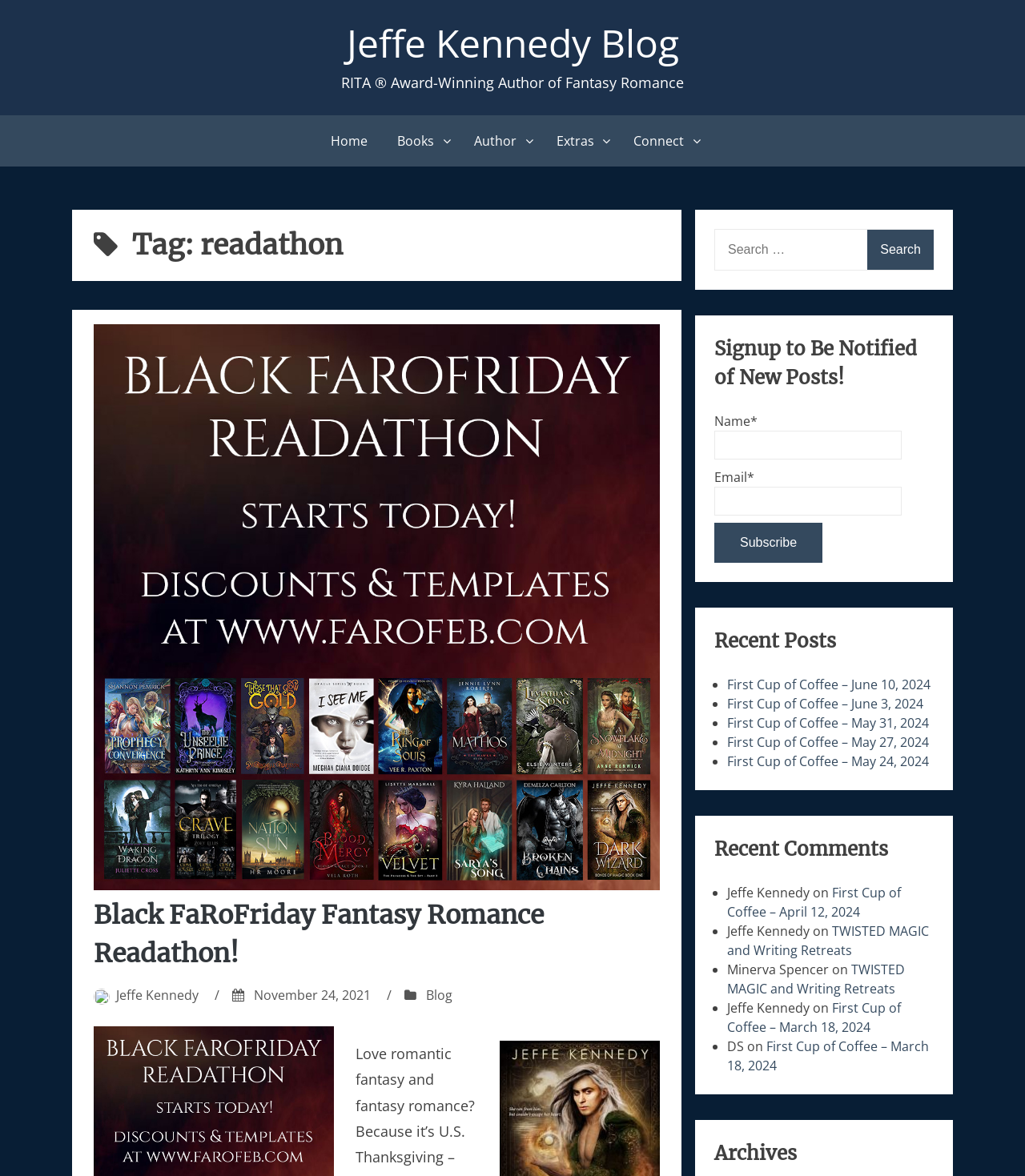Identify the bounding box coordinates of the region that should be clicked to execute the following instruction: "Subscribe to be notified of new posts".

[0.697, 0.445, 0.802, 0.479]